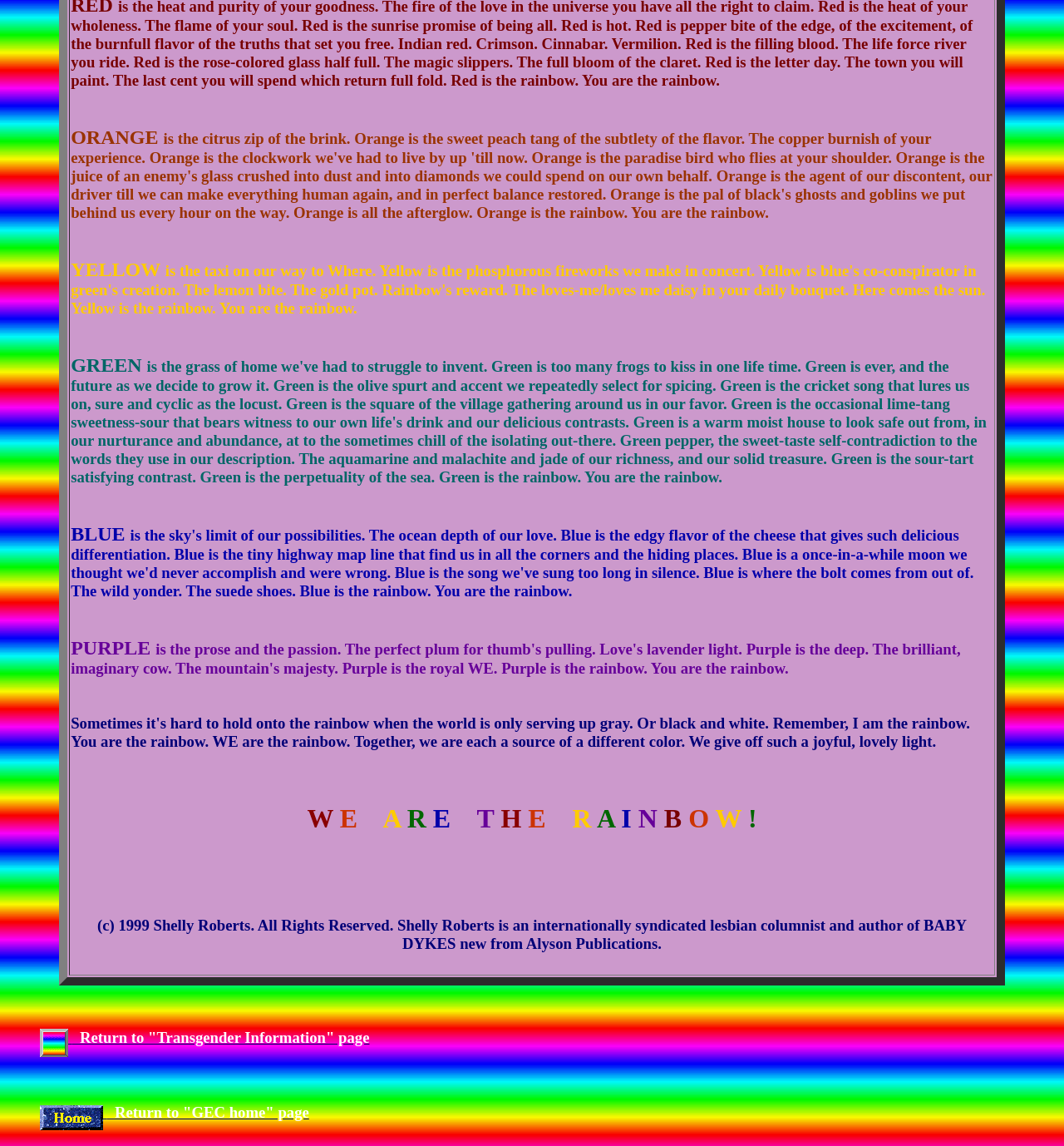Given the description aria-label="e-mail" name="email" placeholder="e-mail", predict the bounding box coordinates of the UI element. Ensure the coordinates are in the format (top-left x, top-left y, bottom-right x, bottom-right y) and all values are between 0 and 1.

None